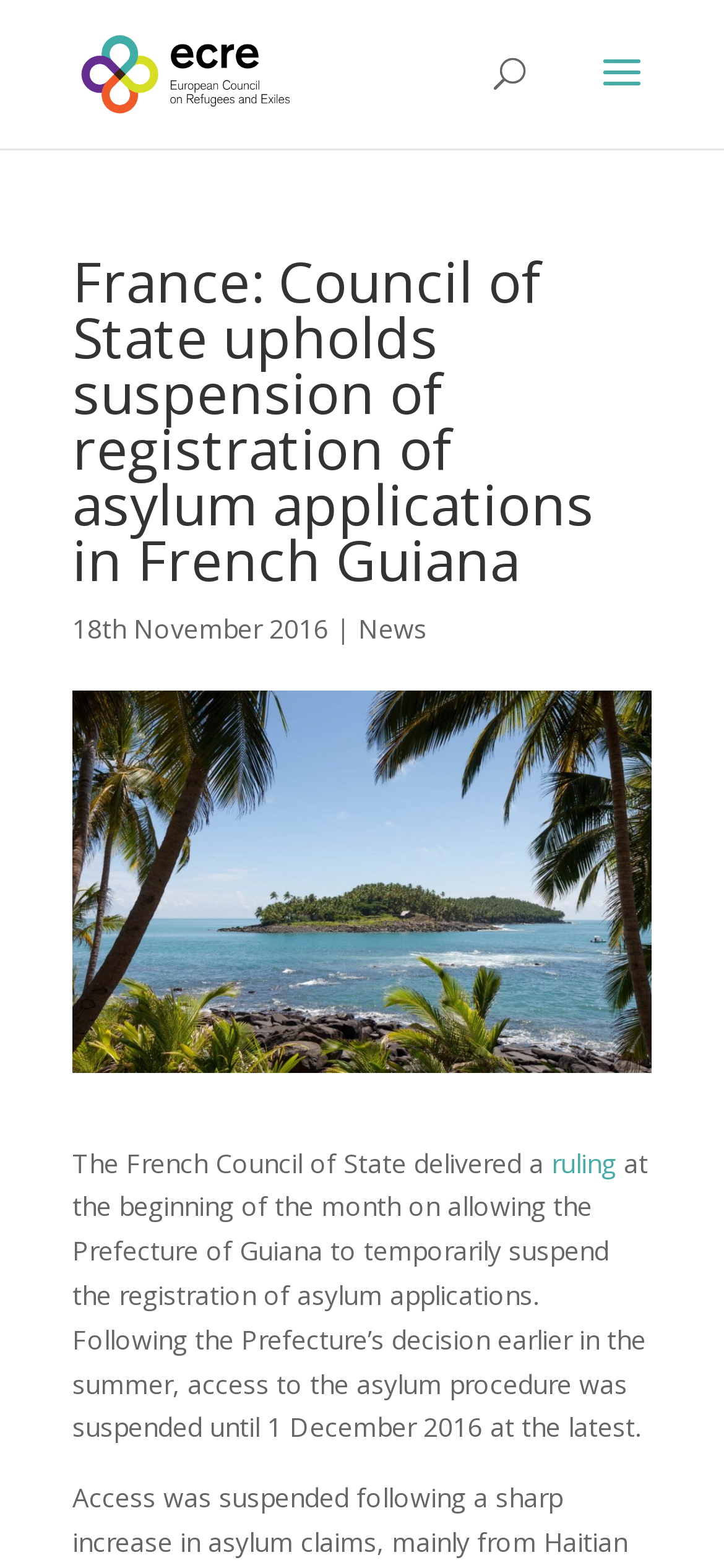Provide the bounding box coordinates for the specified HTML element described in this description: "ruling". The coordinates should be four float numbers ranging from 0 to 1, in the format [left, top, right, bottom].

[0.762, 0.73, 0.851, 0.752]